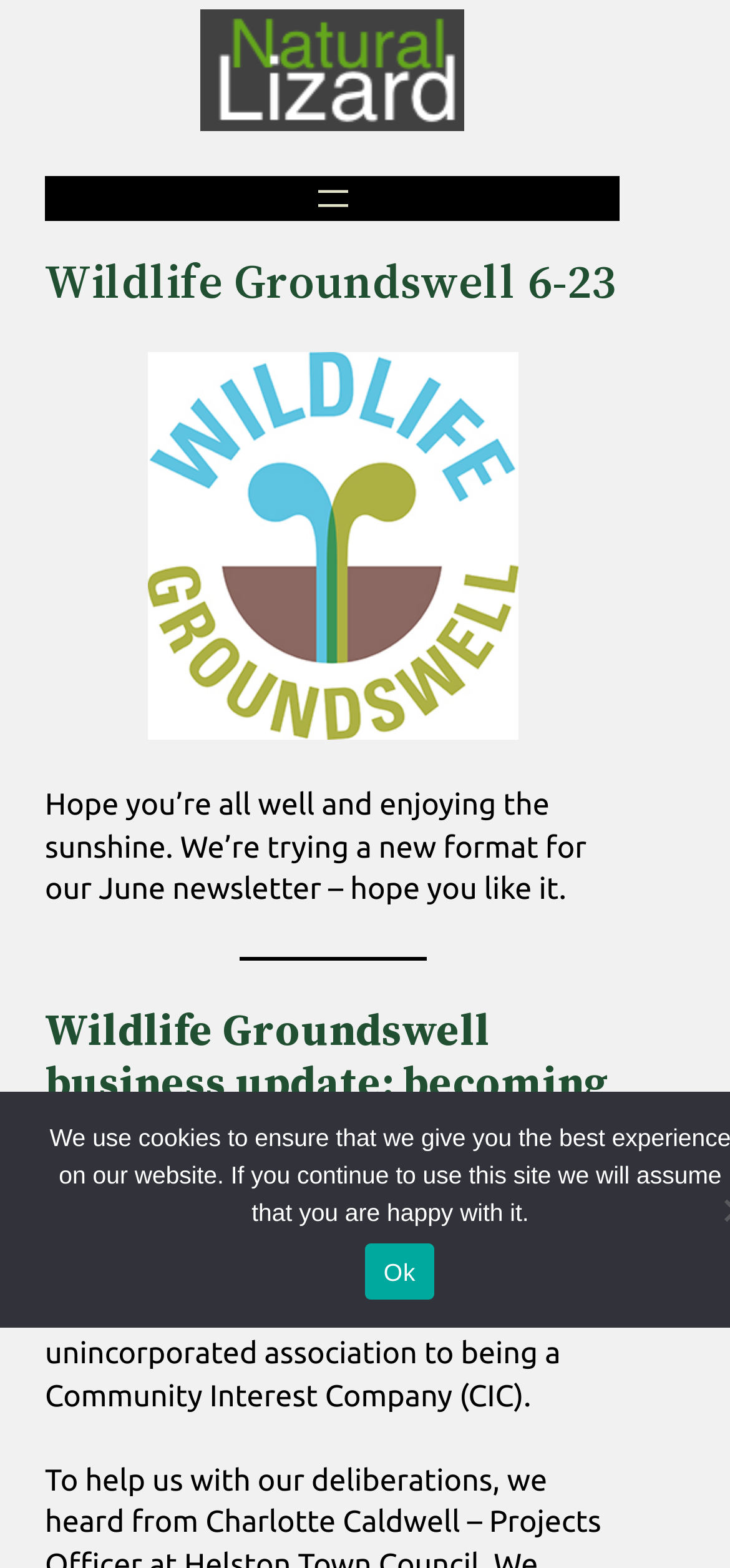What is the name of the lizard?
Refer to the screenshot and deliver a thorough answer to the question presented.

Based on the link and image at the top of the webpage, it appears to be about a lizard species called Natural Lizard, possibly specific to Cornwall.